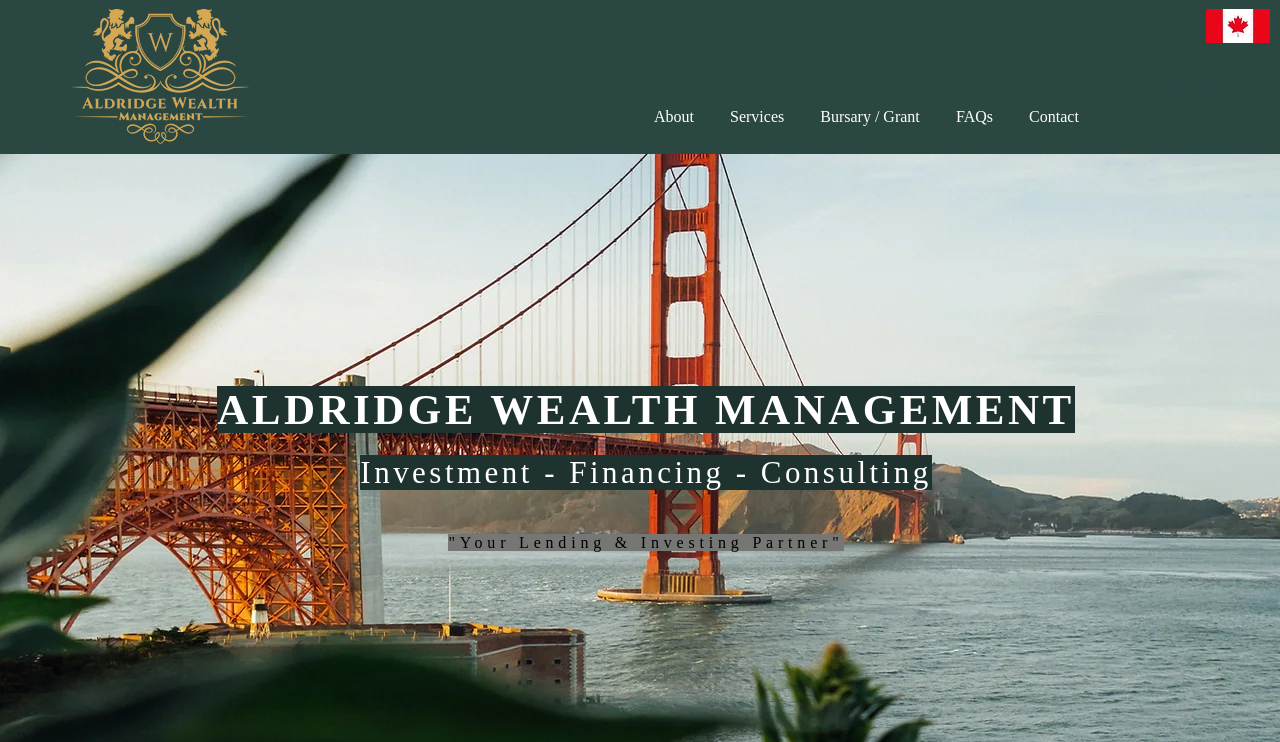Identify the bounding box for the UI element specified in this description: "Log In". The coordinates must be four float numbers between 0 and 1, formatted as [left, top, right, bottom].

[0.891, 0.085, 0.977, 0.136]